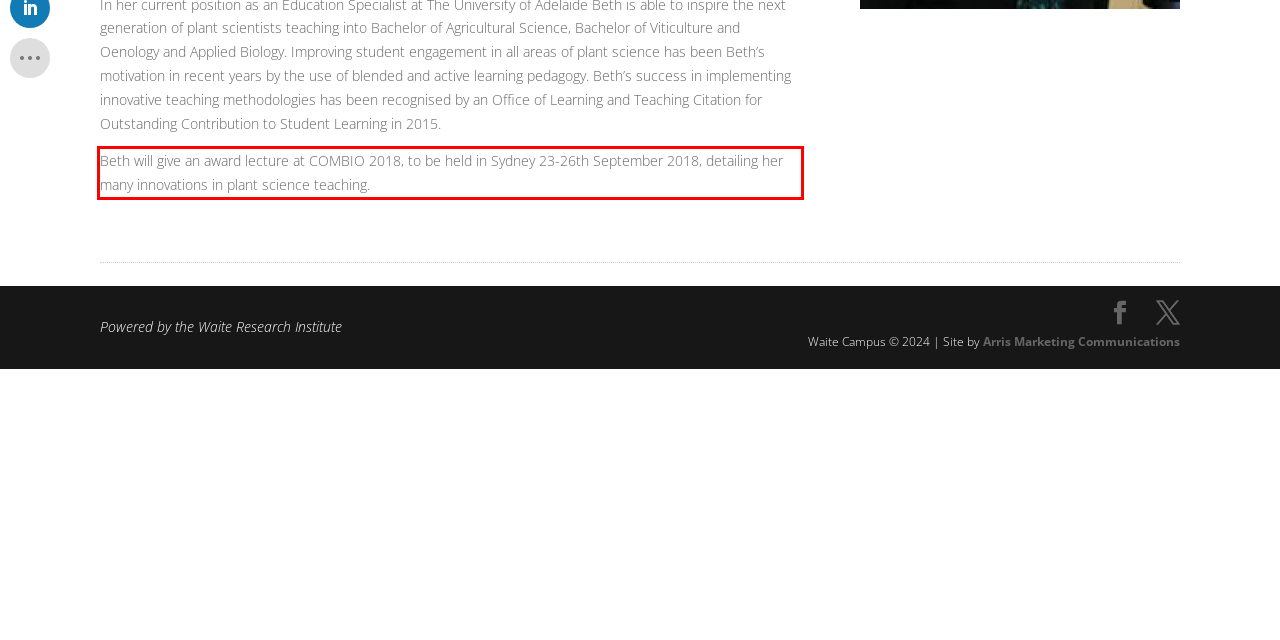You are provided with a webpage screenshot that includes a red rectangle bounding box. Extract the text content from within the bounding box using OCR.

Beth will give an award lecture at COMBIO 2018, to be held in Sydney 23-26th September 2018, detailing her many innovations in plant science teaching.